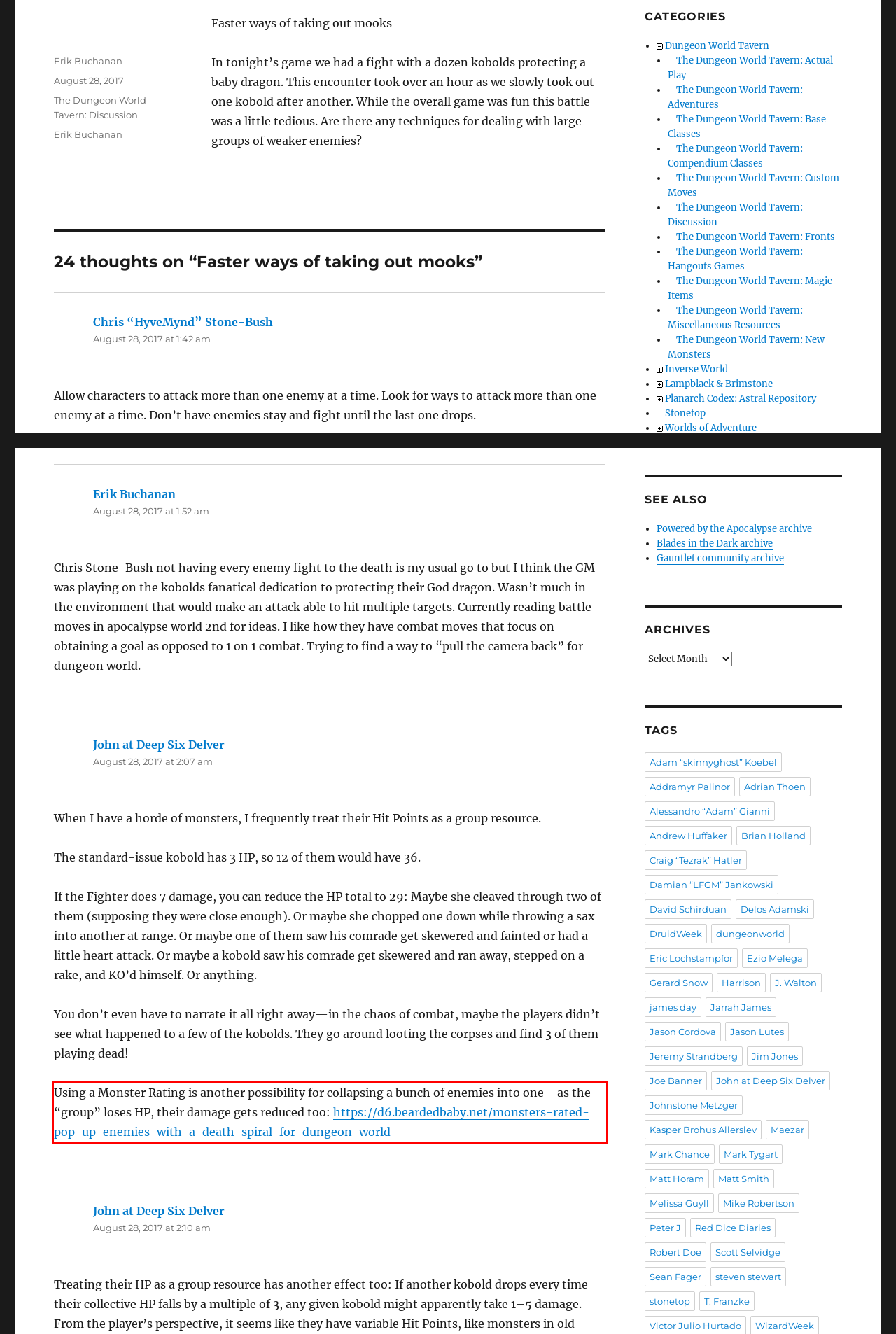Within the screenshot of a webpage, identify the red bounding box and perform OCR to capture the text content it contains.

Using a Monster Rating is another possibility for collapsing a bunch of enemies into one—as the “group” loses HP, their damage gets reduced too: https://d6.beardedbaby.net/monsters-rated-pop-up-enemies-with-a-death-spiral-for-dungeon-world